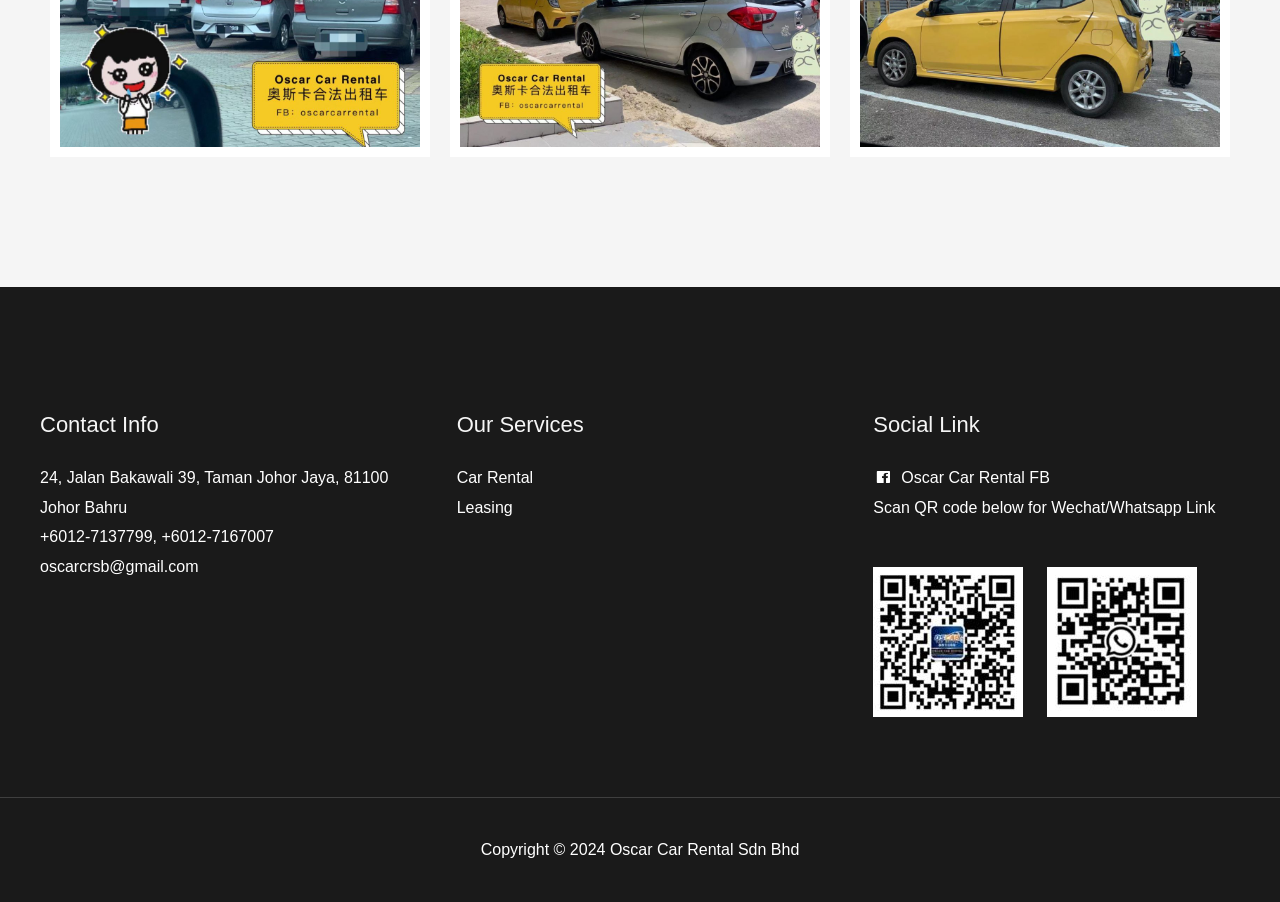Using the provided element description: "+6012-7137799, +6012-7167007", identify the bounding box coordinates. The coordinates should be four floats between 0 and 1 in the order [left, top, right, bottom].

[0.031, 0.586, 0.214, 0.605]